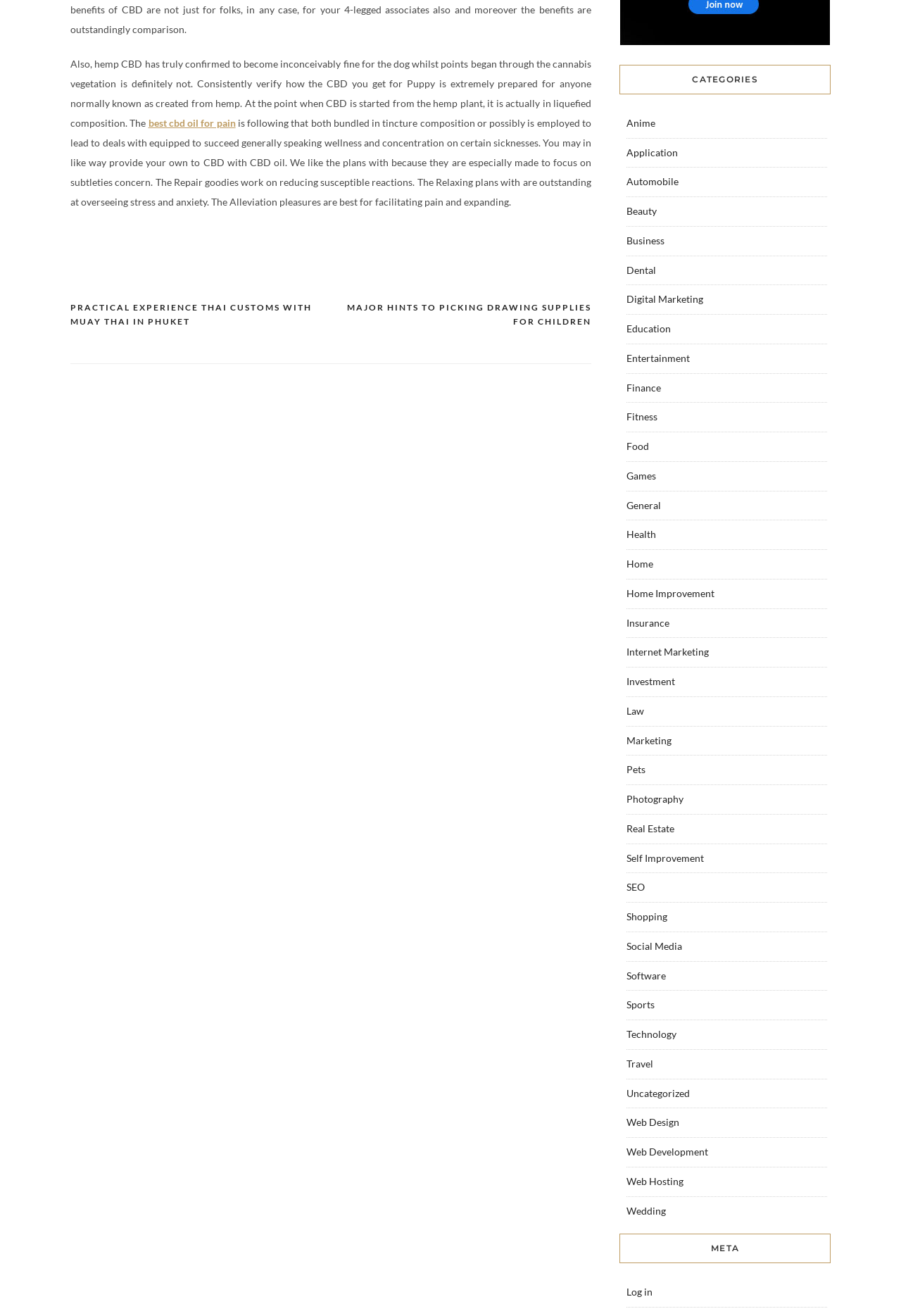Can you specify the bounding box coordinates for the region that should be clicked to fulfill this instruction: "Click on the 'best cbd oil for pain' link".

[0.164, 0.089, 0.261, 0.098]